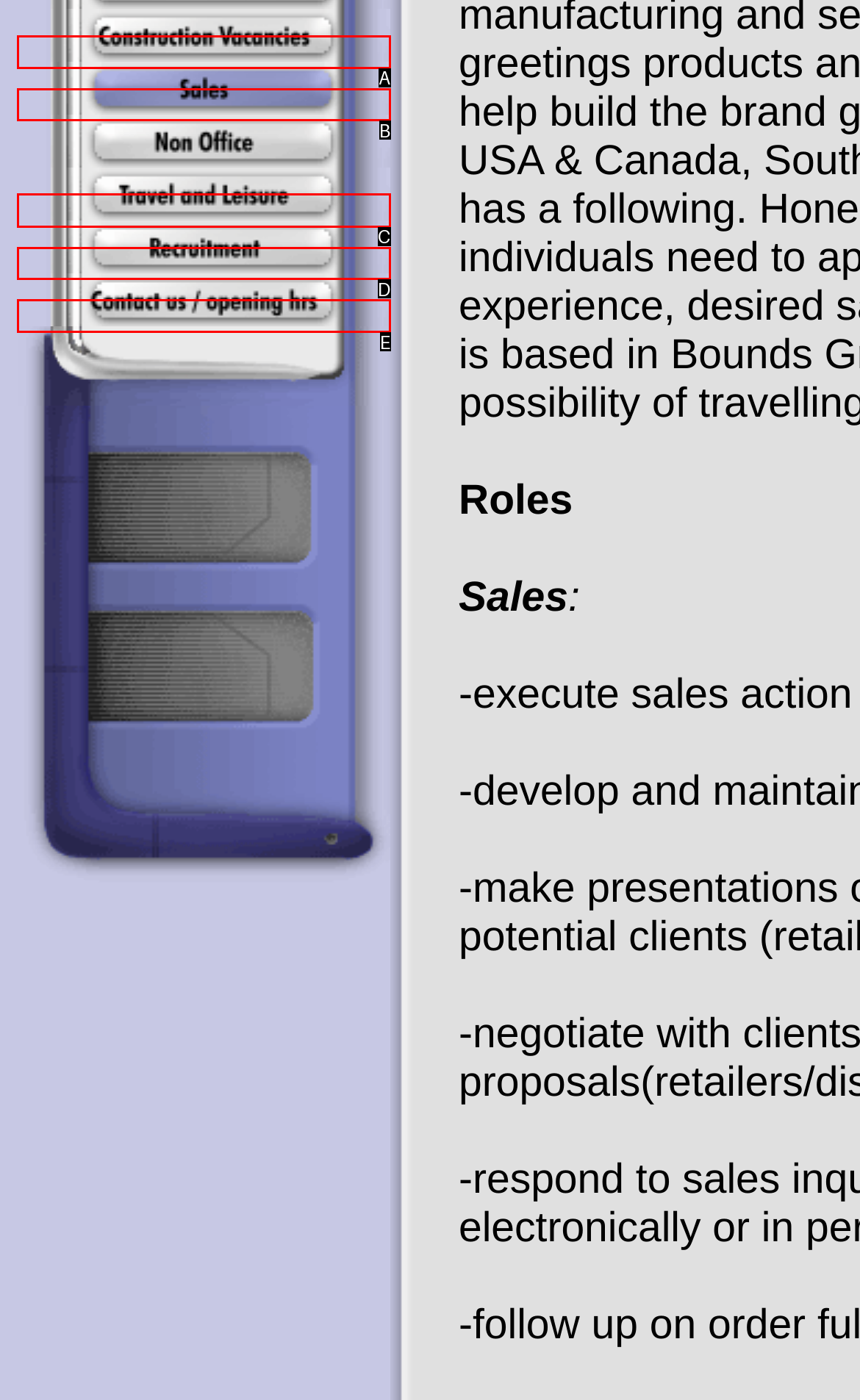Determine which option aligns with the description: alt="Travel and Leisure" name="CM4all_98012". Provide the letter of the chosen option directly.

C